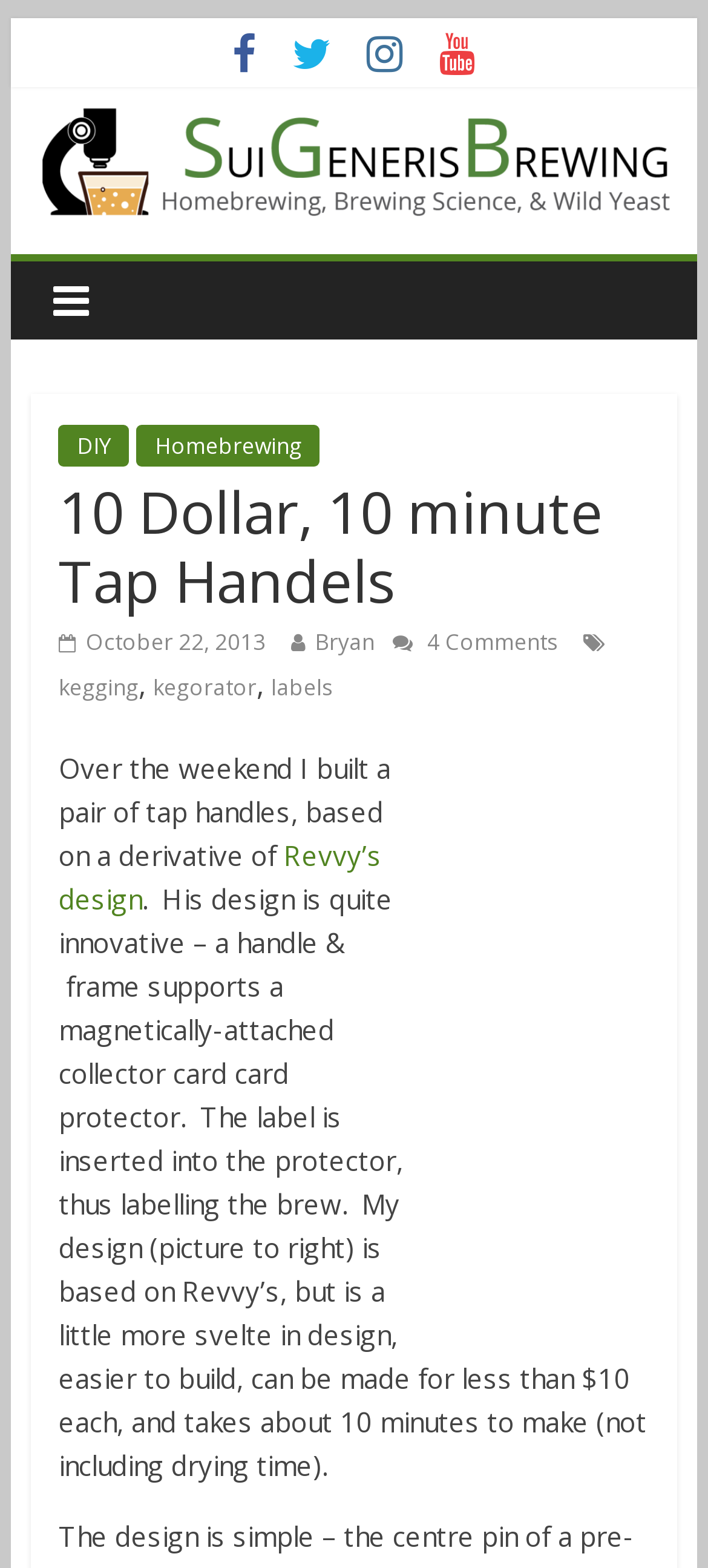Give a one-word or one-phrase response to the question:
What is the cost of making the tap handles?

Less than $10